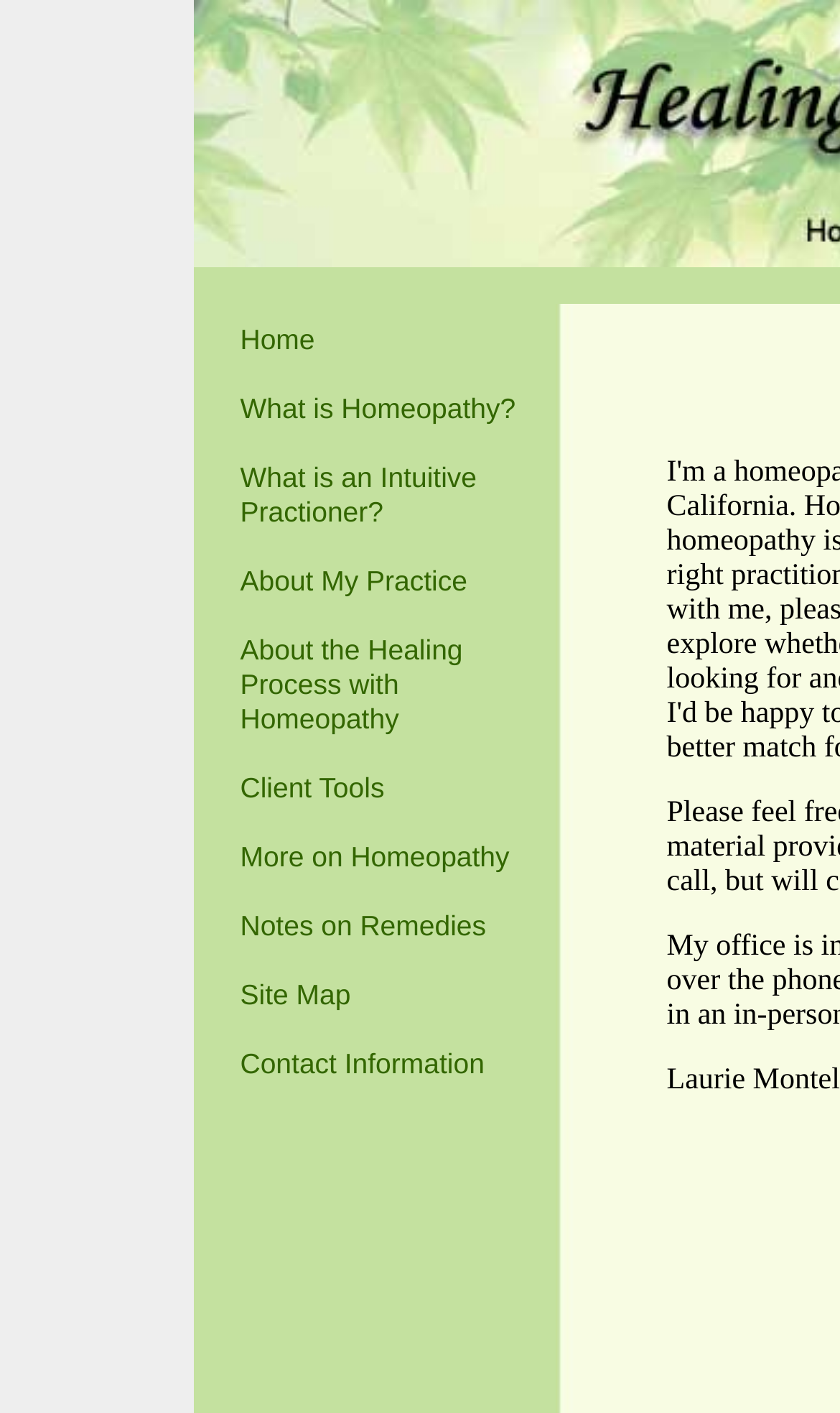Extract the bounding box coordinates of the UI element described by: "More on Homeopathy". The coordinates should include four float numbers ranging from 0 to 1, e.g., [left, top, right, bottom].

[0.286, 0.595, 0.606, 0.618]